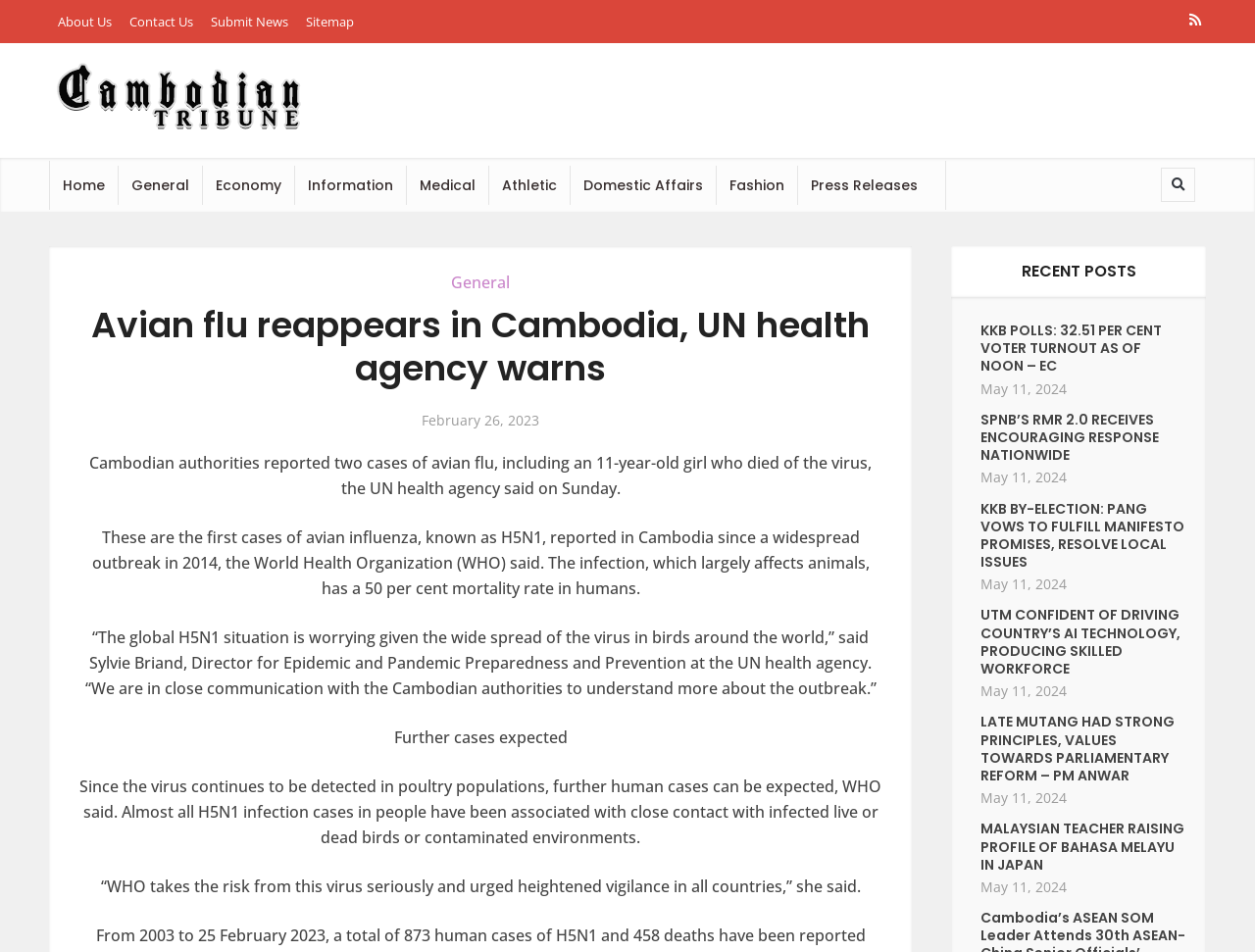Please locate the bounding box coordinates of the element that should be clicked to achieve the given instruction: "Read about KKB POLLS: 32.51 PER CENT VOTER TURNOUT AS OF NOON – EC".

[0.781, 0.337, 0.926, 0.395]